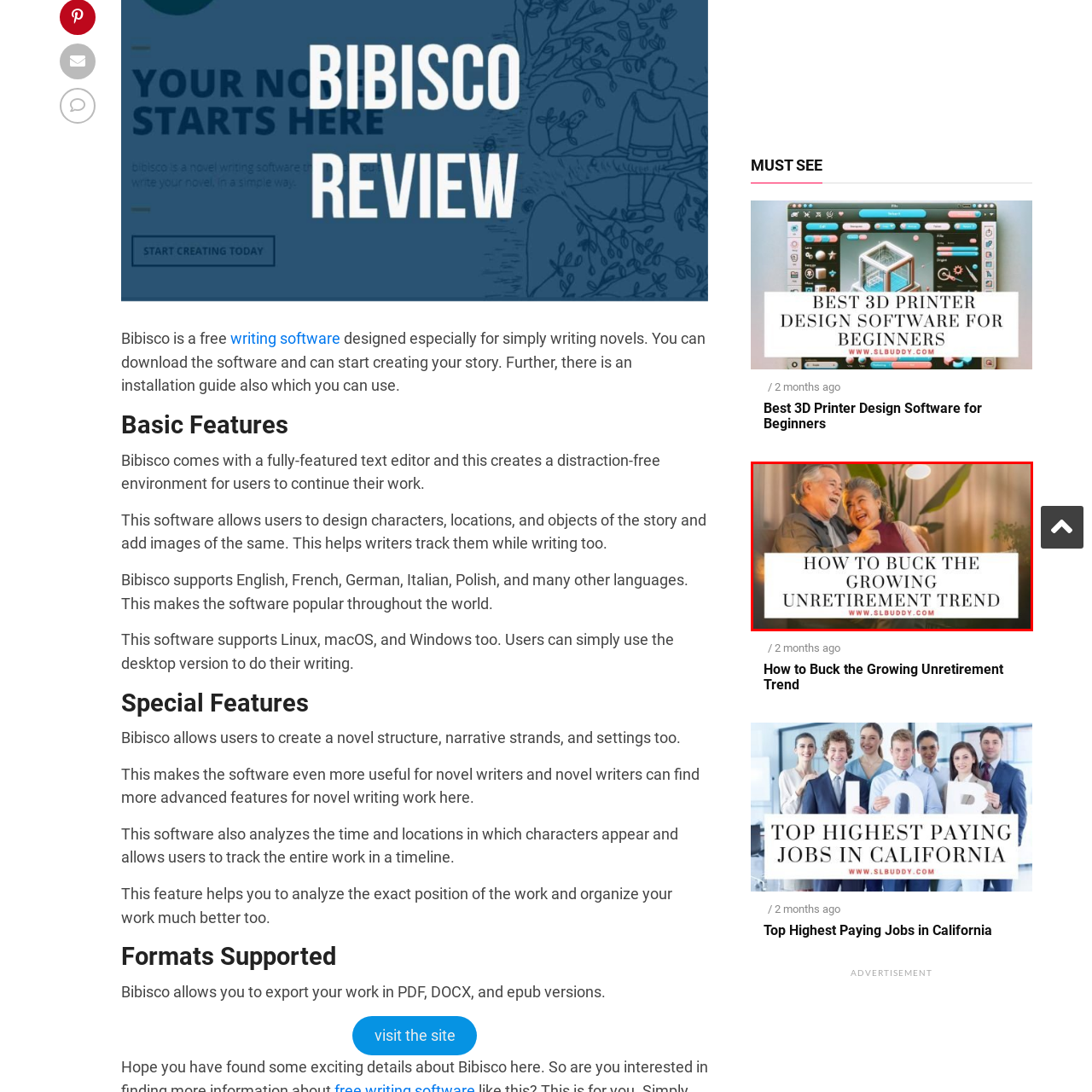Generate a detailed caption for the image that is outlined by the red border.

The image features a warm and inviting scene of two older adults enjoying each other's company. They appear to be happily interacting, possibly sharing a lighthearted moment that highlights their bond. In the foreground, bold text stands out, proclaiming "HOW TO BUCK THE GROWING UNRETIREMENT TREND," suggesting a focus on the evolving perspectives on retirement and the increasing trend of individuals returning to work or remaining active in their professional lives. The accompanying website is visible at the bottom, adding context to the topic, making it clear that this is an article likely aimed at exploring practical advice or insights related to the unretirement trend. The cozy setting, complemented by a softly glowing lamp and decorative elements like plants, enhances the sense of comfort and connection, resonating with themes of longevity and active engagement in life beyond traditional retirement.